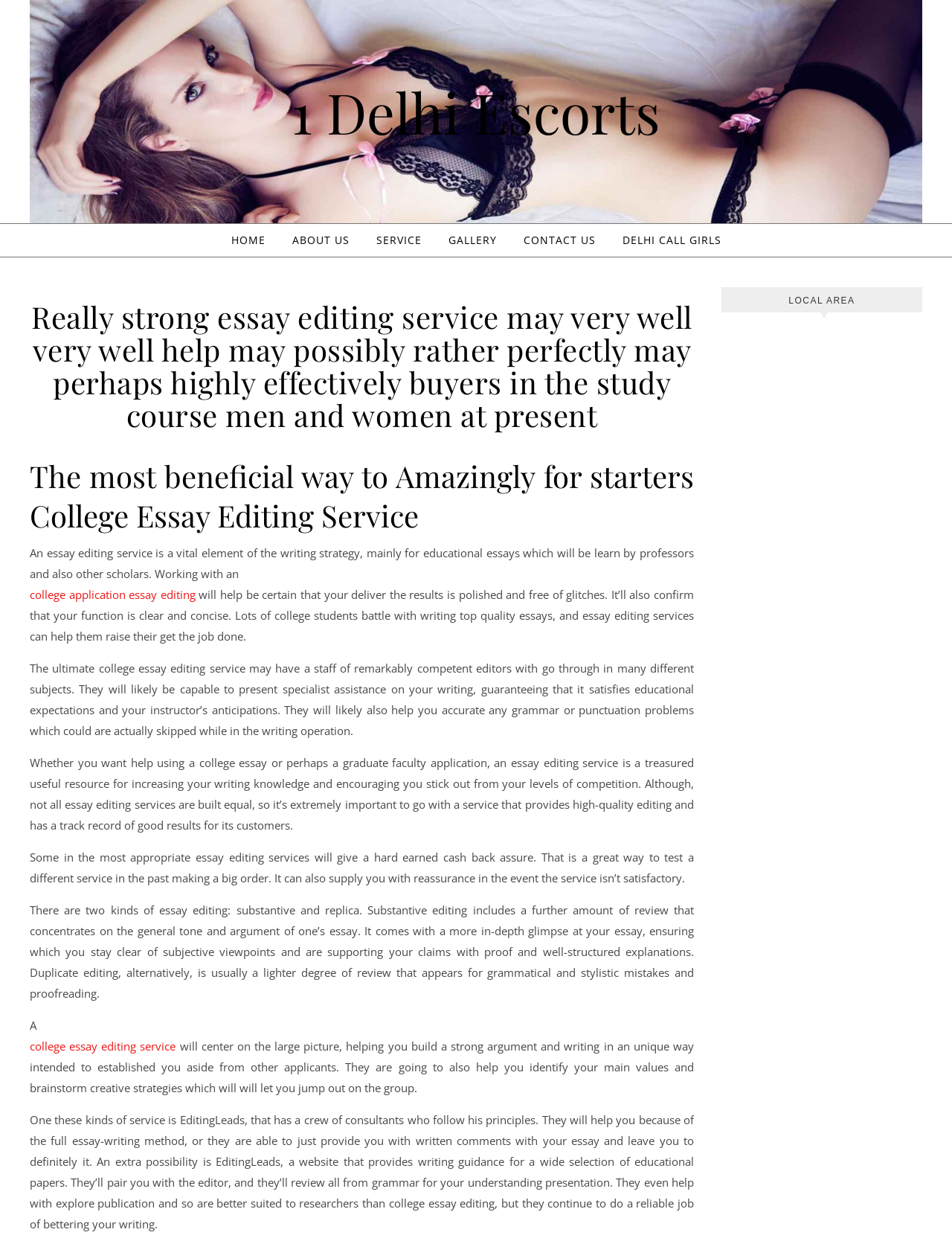Can you look at the image and give a comprehensive answer to the question:
What is the name of the essay editing service mentioned on the webpage?

The webpage mentions EditingLeads as an example of a college essay editing service that has a team of consultants who can help with the full essay-writing process or provide written comments on the essay.